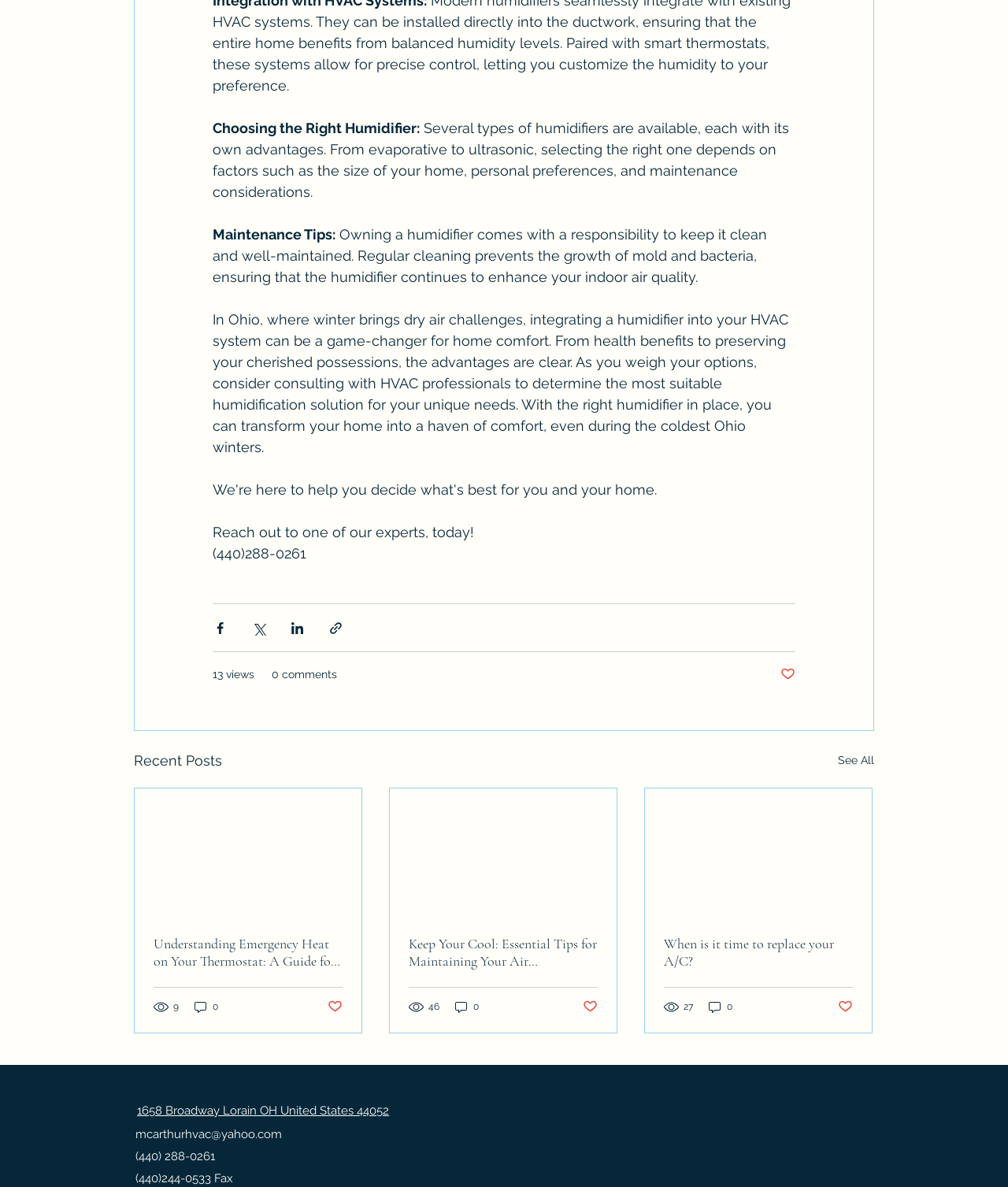Identify the bounding box coordinates of the section to be clicked to complete the task described by the following instruction: "View recent posts". The coordinates should be four float numbers between 0 and 1, formatted as [left, top, right, bottom].

[0.133, 0.631, 0.22, 0.65]